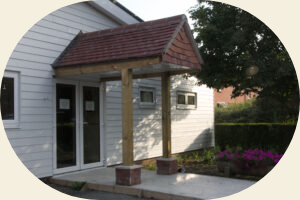What surrounds the entrance of the hall?
Look at the image and respond with a one-word or short phrase answer.

Greenery and flowers